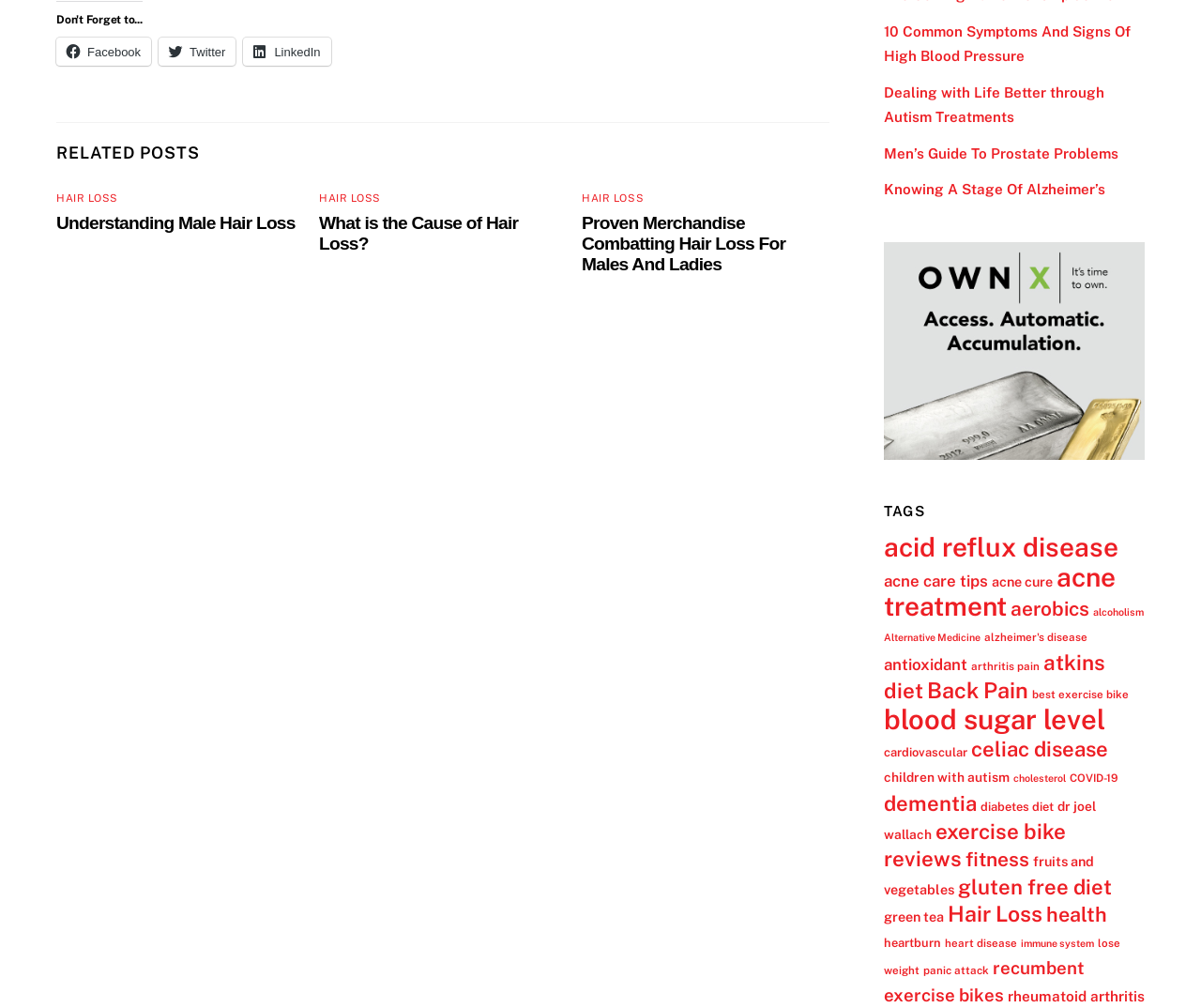Use a single word or phrase to answer the question:
What is the category of the link 'Proven Merchandise Combatting Hair Loss For Males And Ladies'?

Hair Loss